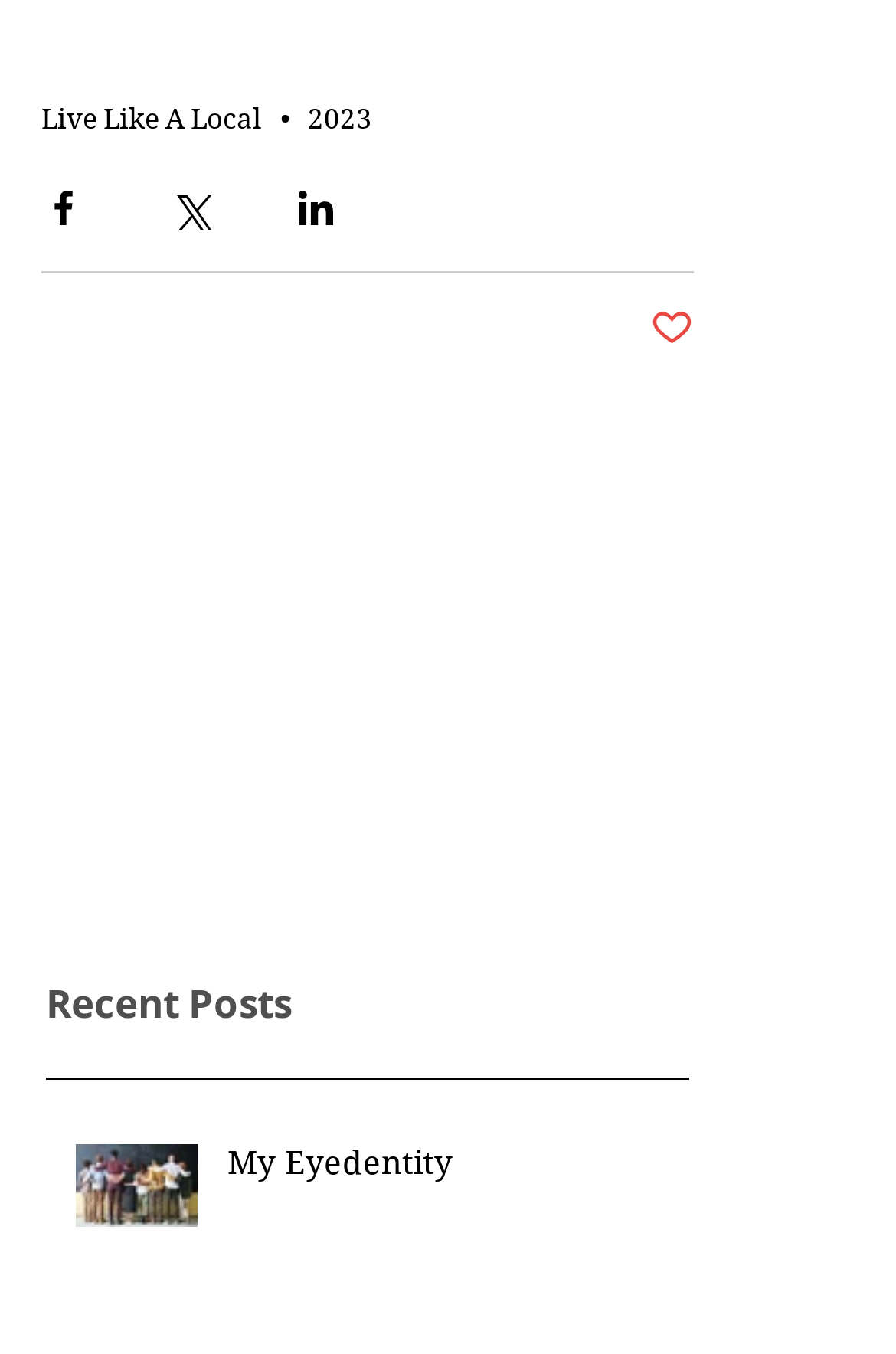How many links are there in the top navigation bar?
Using the image as a reference, answer the question in detail.

I counted the number of links in the top navigation bar by looking at the links labeled '2023' and 'Live Like A Local'.